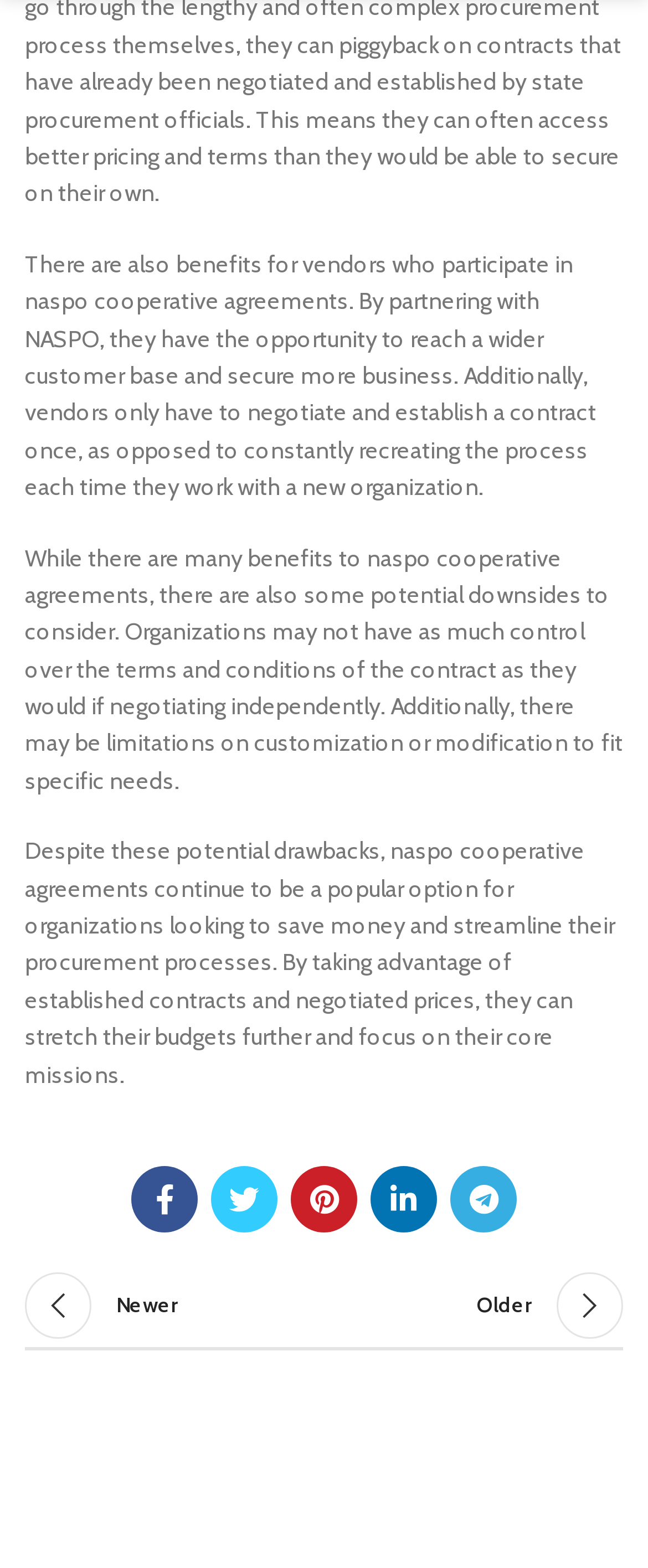What are the potential drawbacks of NASPO cooperative agreements?
Please provide a single word or phrase in response based on the screenshot.

Less control and limitations on customization